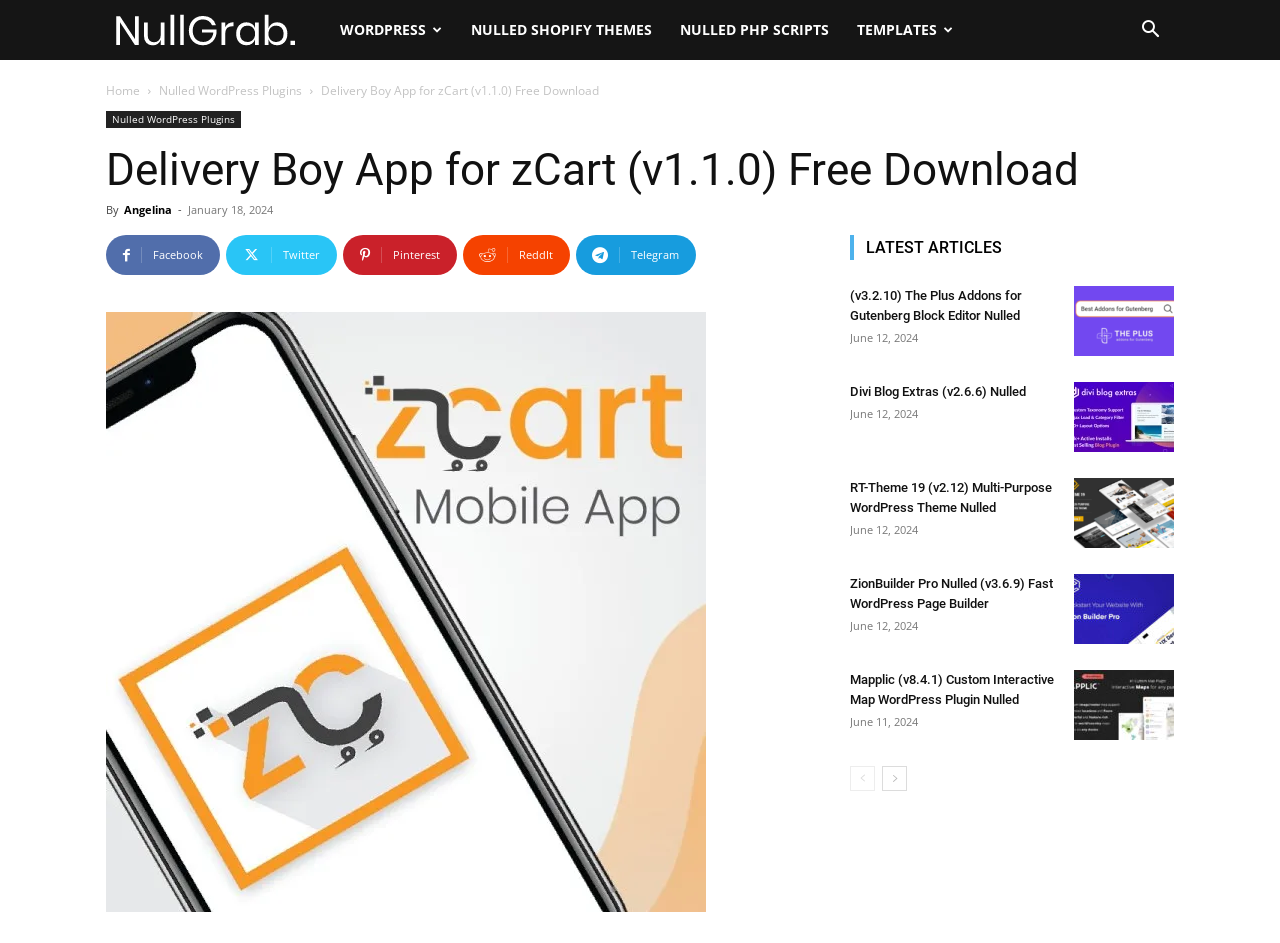How many social media links are present on the webpage?
Relying on the image, give a concise answer in one word or a brief phrase.

5